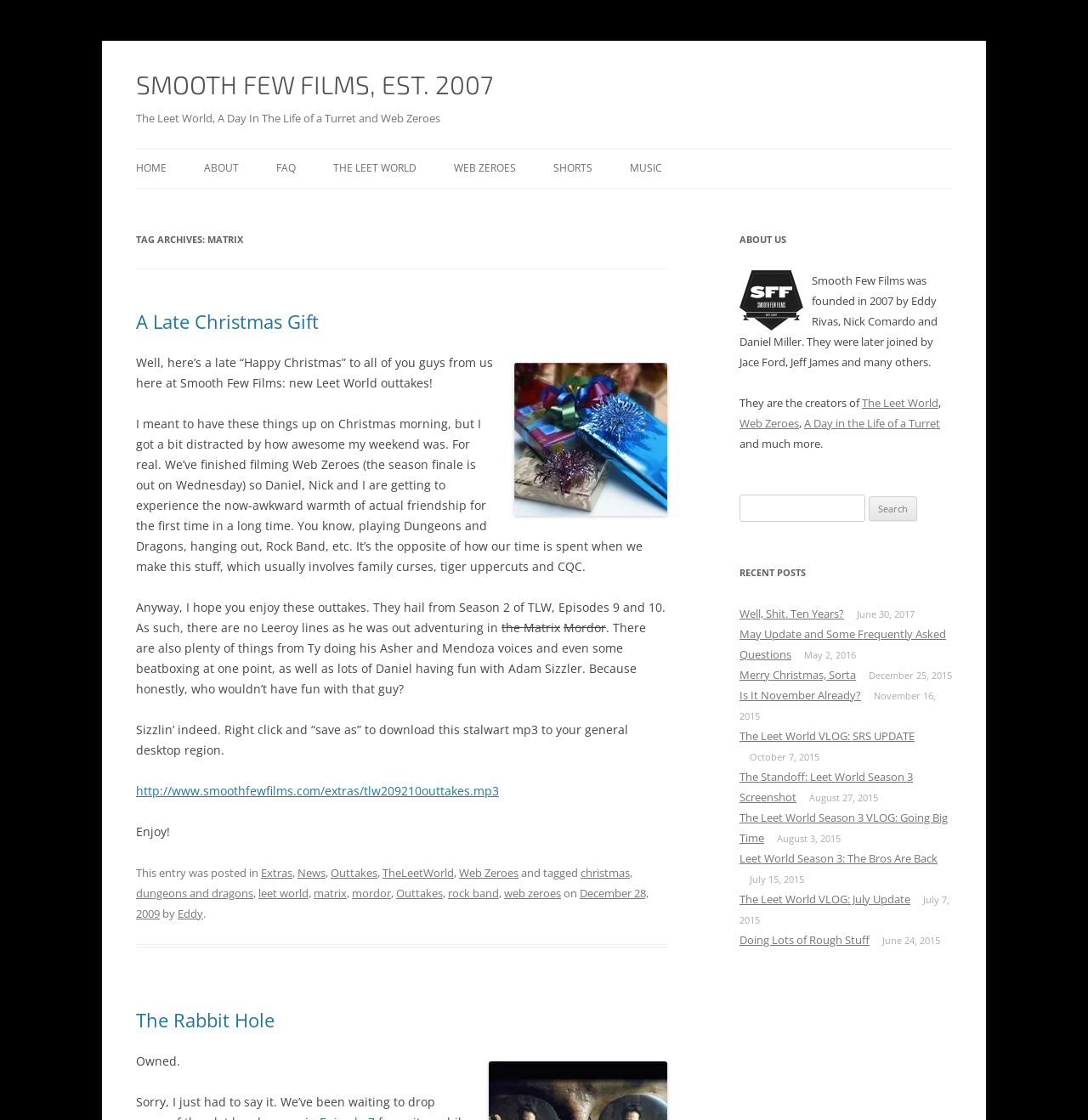Locate the bounding box coordinates of the region to be clicked to comply with the following instruction: "Click on the HOME link". The coordinates must be four float numbers between 0 and 1, in the form [left, top, right, bottom].

[0.125, 0.134, 0.153, 0.167]